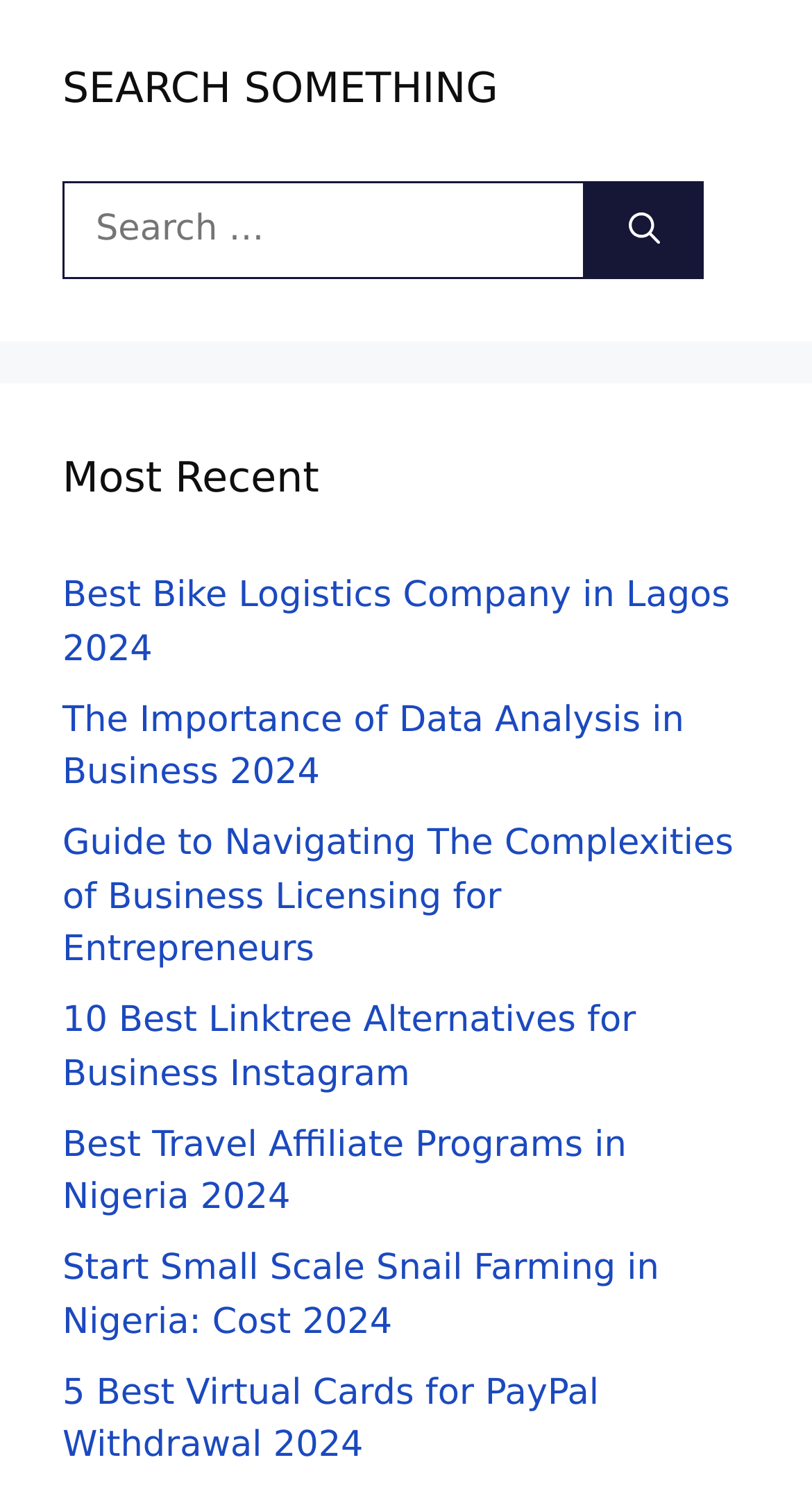Pinpoint the bounding box coordinates of the area that must be clicked to complete this instruction: "Read the article about Best Bike Logistics Company in Lagos 2024".

[0.077, 0.385, 0.899, 0.449]